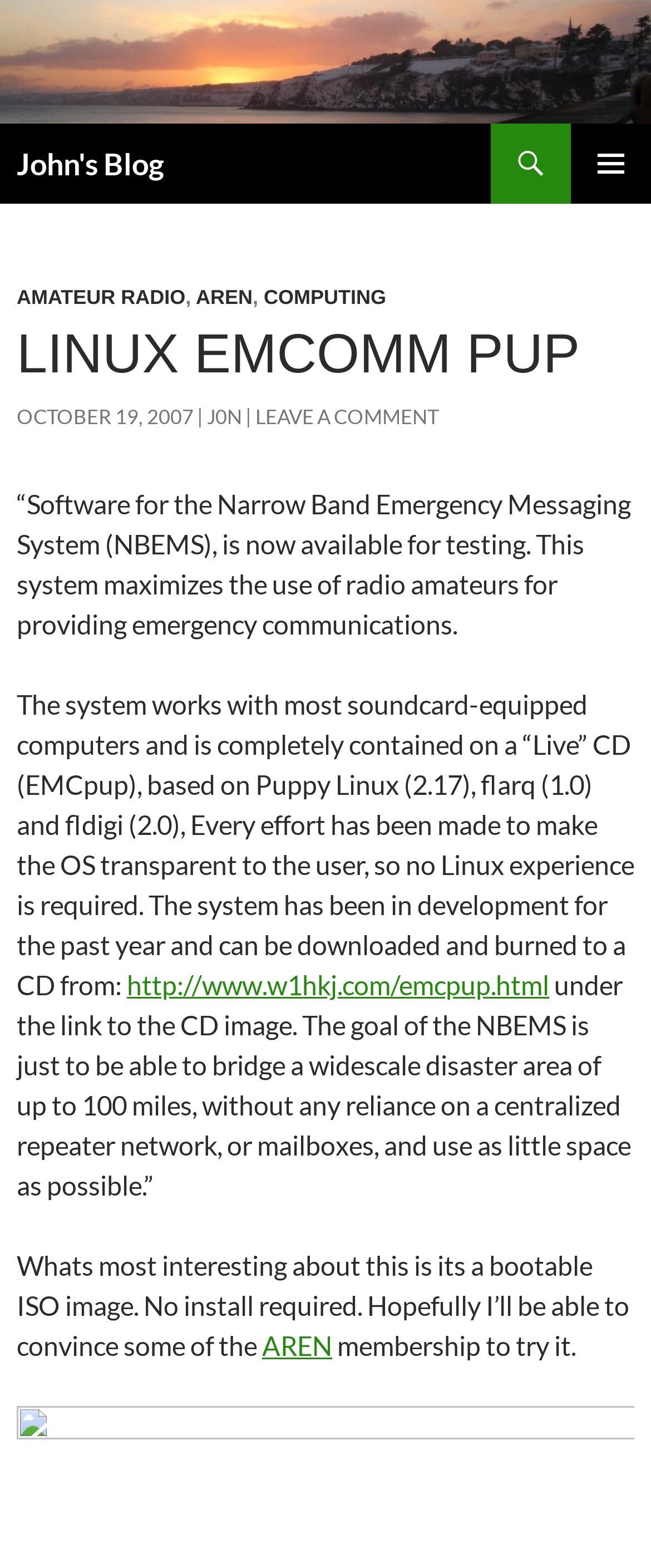Identify the bounding box coordinates of the specific part of the webpage to click to complete this instruction: "Click on the 'John's Blog' link".

[0.026, 0.079, 0.251, 0.13]